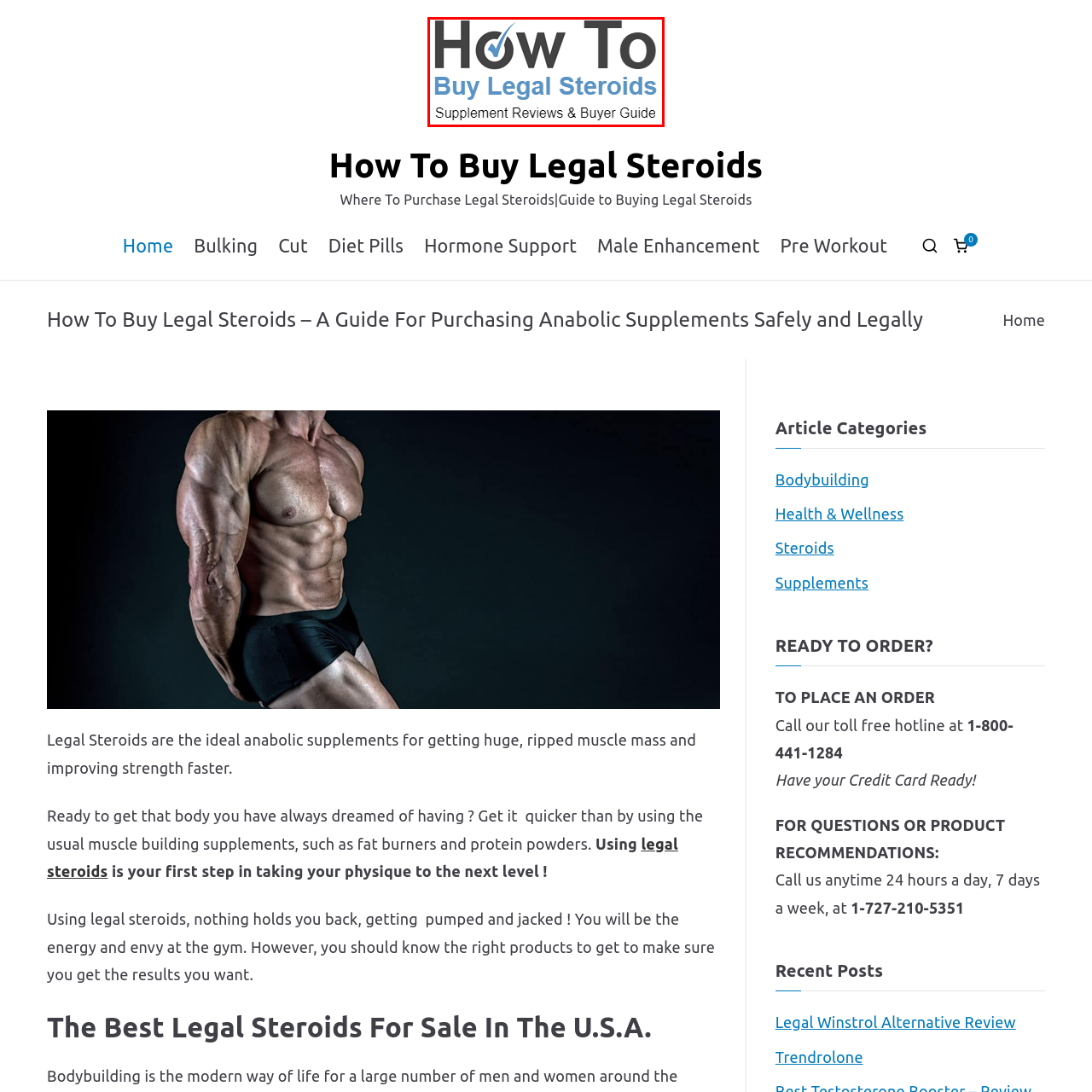What is the purpose of the webpage? Inspect the image encased in the red bounding box and answer using only one word or a brief phrase.

Educating buyers